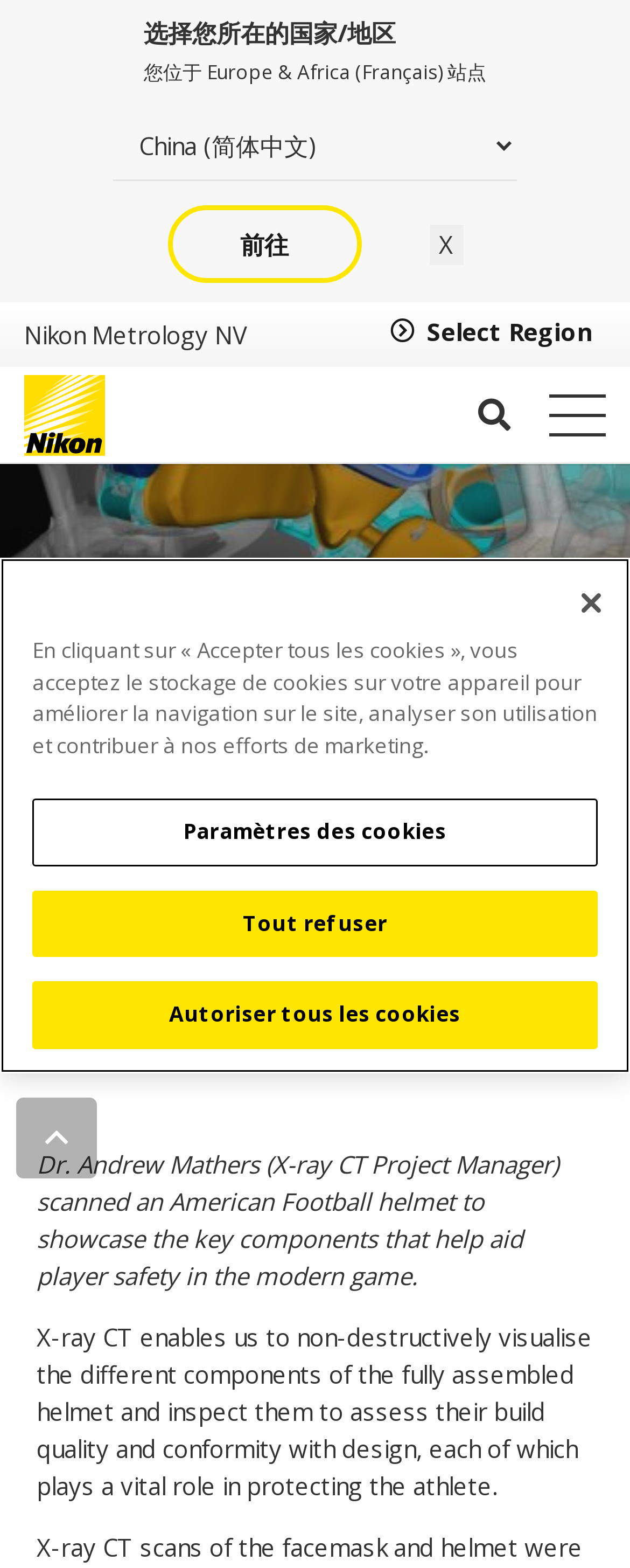Please provide a detailed answer to the question below by examining the image:
What is the name of the person quoted in the article?

I found the answer by looking at the static text element, which quotes Dr. Andrew Mathers, the X-ray CT Project Manager, in the article.